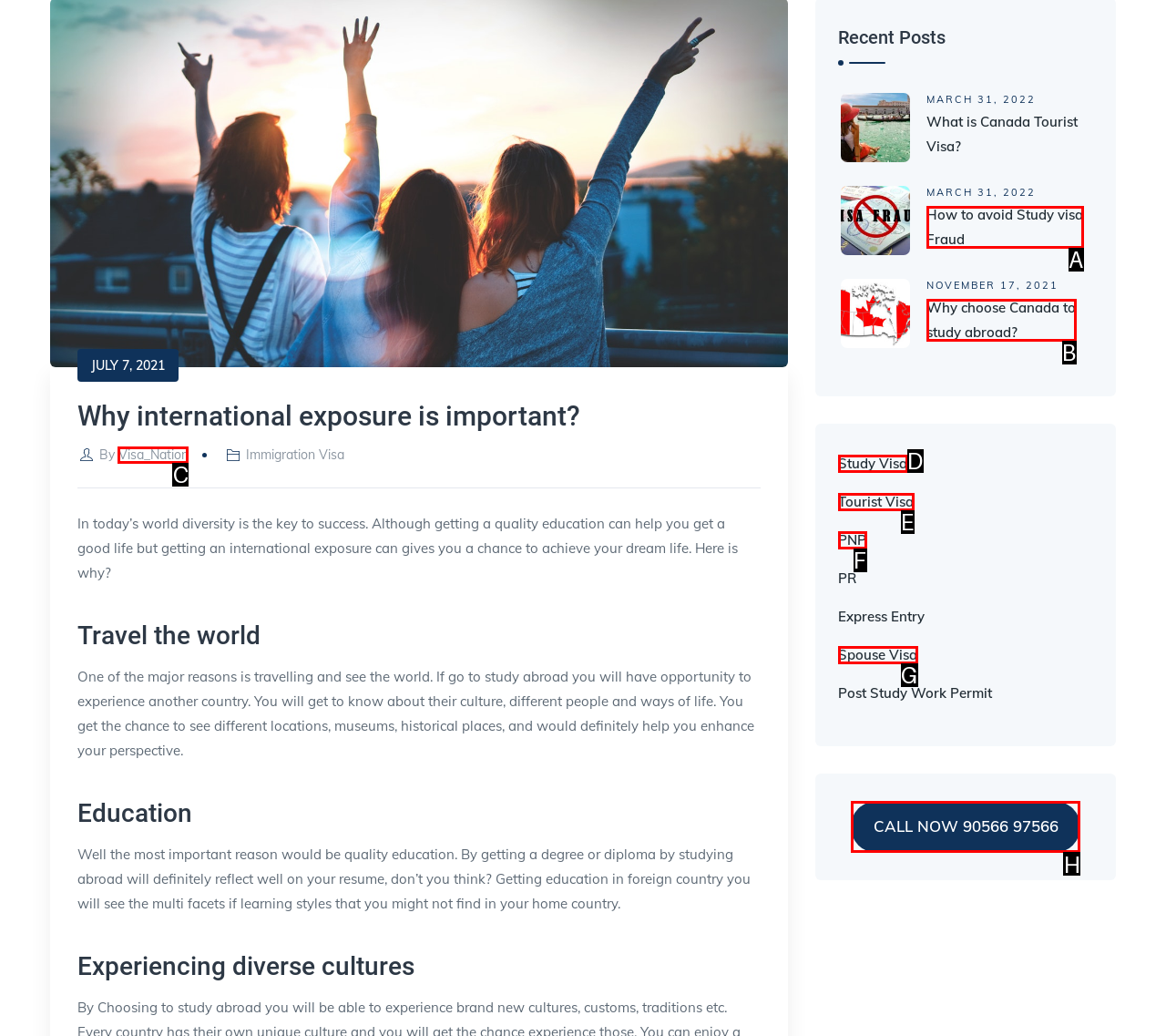Using the element description: Spouse Visa, select the HTML element that matches best. Answer with the letter of your choice.

G